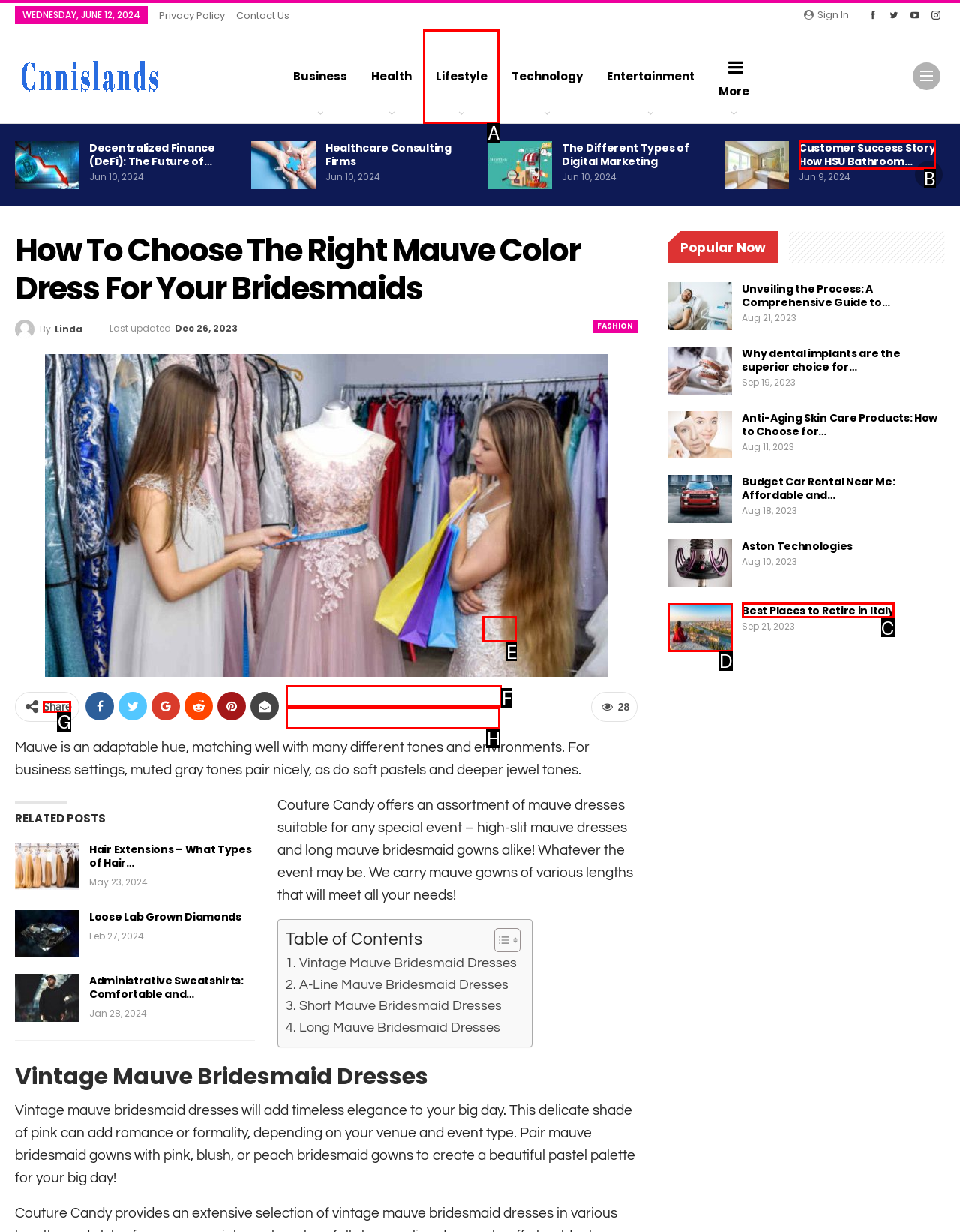Identify which HTML element should be clicked to fulfill this instruction: Share the article Reply with the correct option's letter.

G